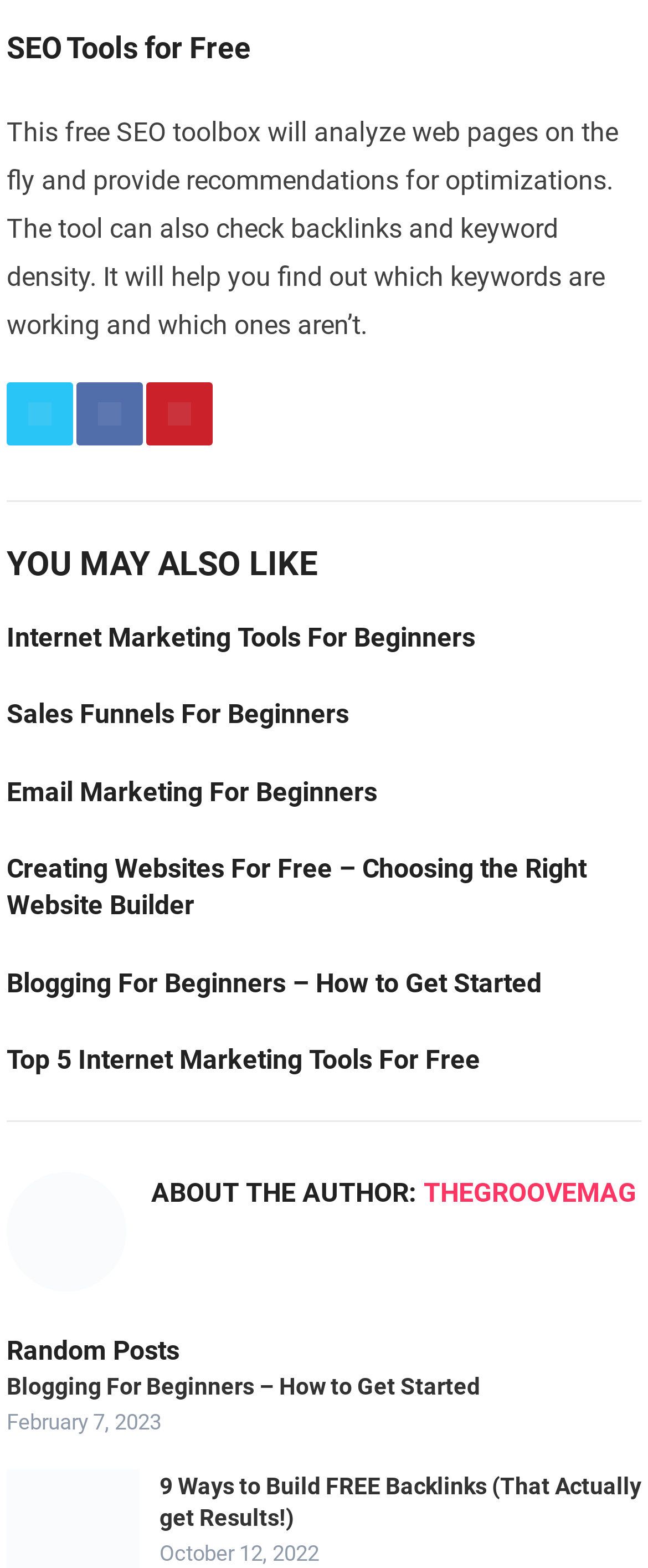How many social media links are available?
Provide a detailed answer to the question using information from the image.

There are three social media links available on this webpage, which are Twitter, Facebook, and Pinterest, each with its corresponding image.